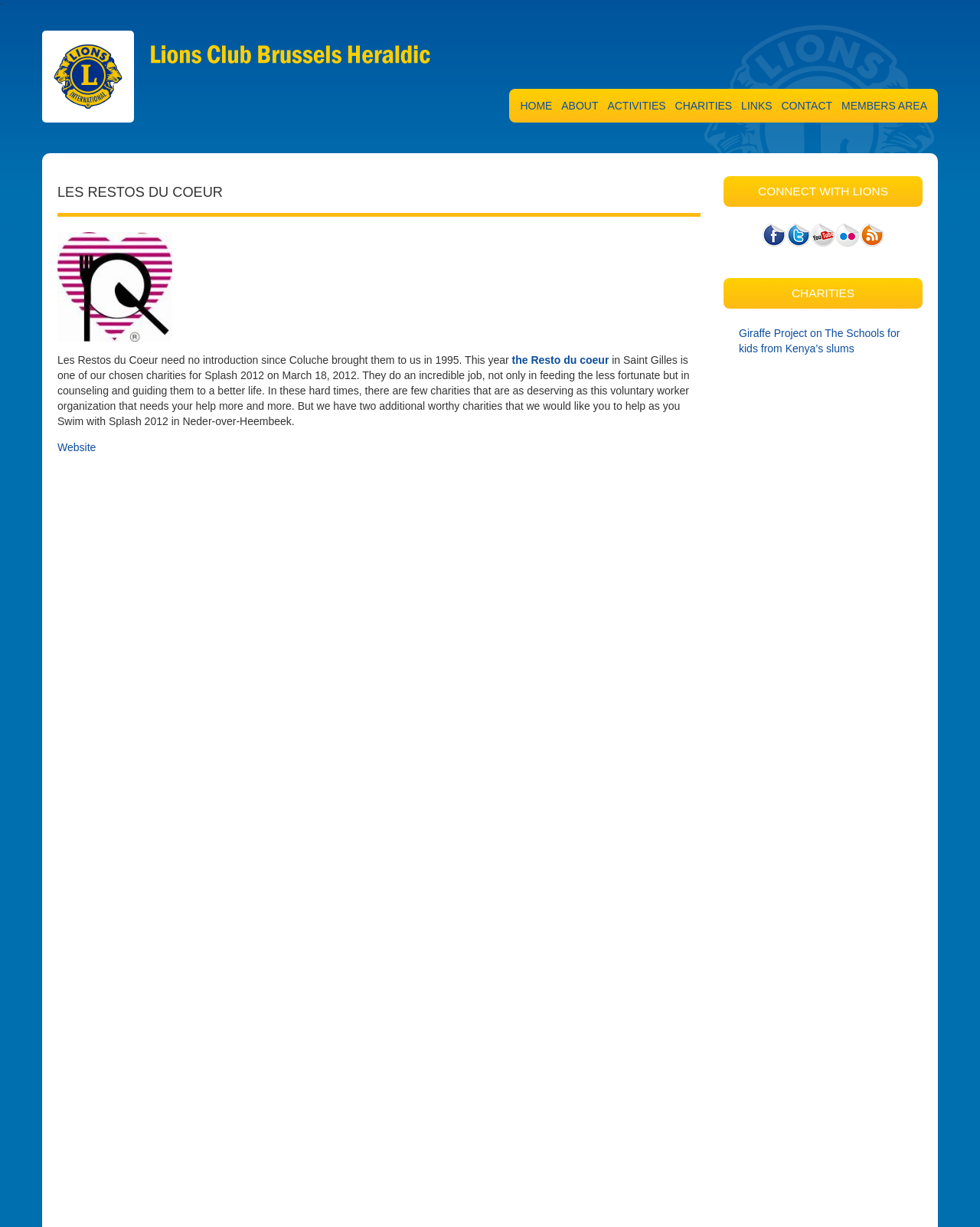Give a succinct answer to this question in a single word or phrase: 
What is the name of the charity mentioned in the article?

Les Restos du Coeur